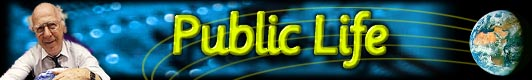Provide an in-depth description of the image.

The image features a vibrant header for the "Public Life" section of the Garry Davis WebSpace, set against a dynamic blue background. The title "Public Life" is prominently displayed in large, bright yellow letters, signaling its significance. To the left, an elderly man, likely Garry Davis himself, is portrayed with a friendly expression, holding a globe, symbolizing his dedication to global citizenship and humanitarian efforts. On the right, a small image of Earth complements the theme of global awareness and interconnectedness. The overall design effectively captures the essence of community and public engagement that Garry Davis championed throughout his life.